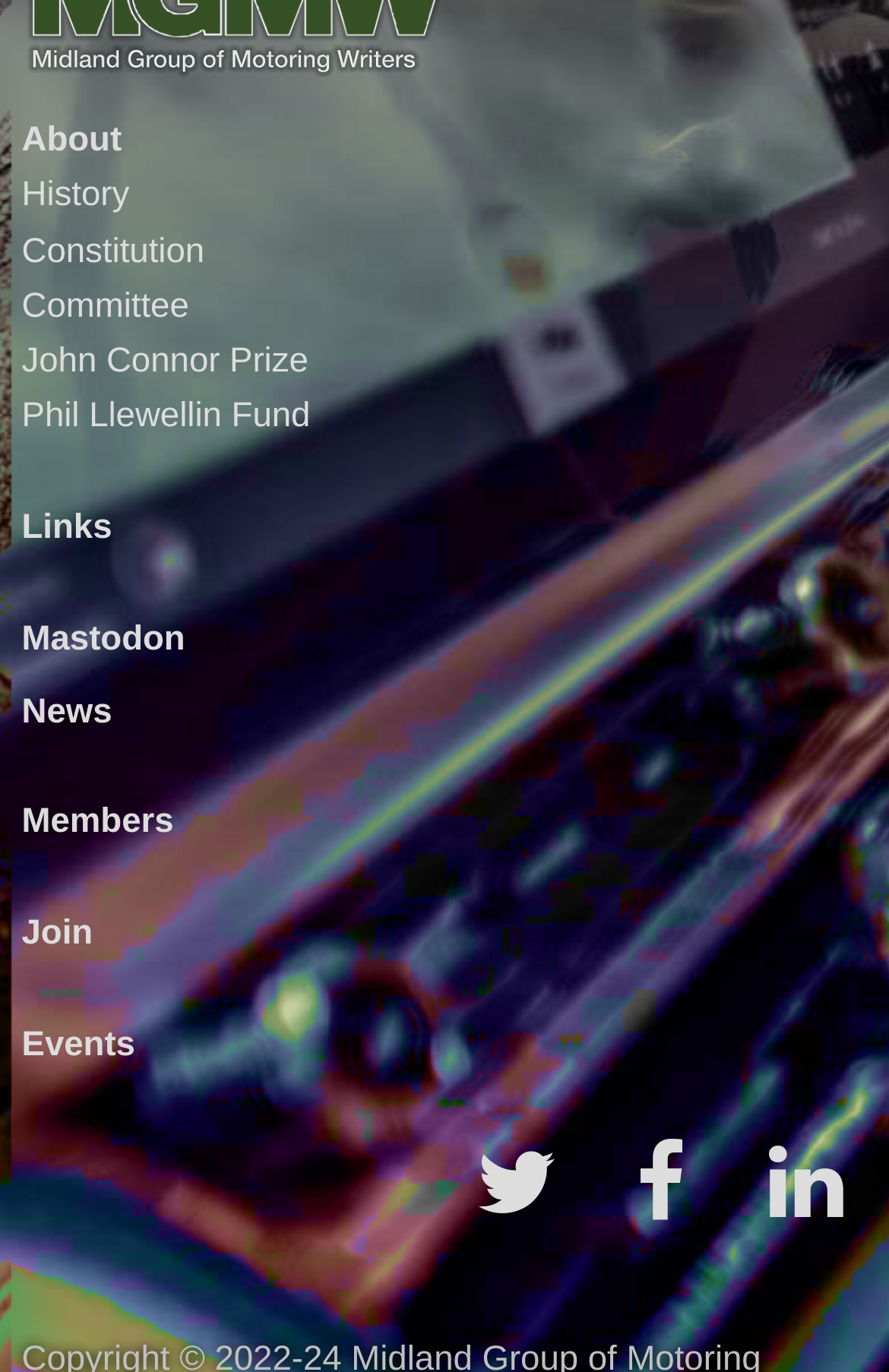What is the first link on the webpage?
Examine the screenshot and reply with a single word or phrase.

About